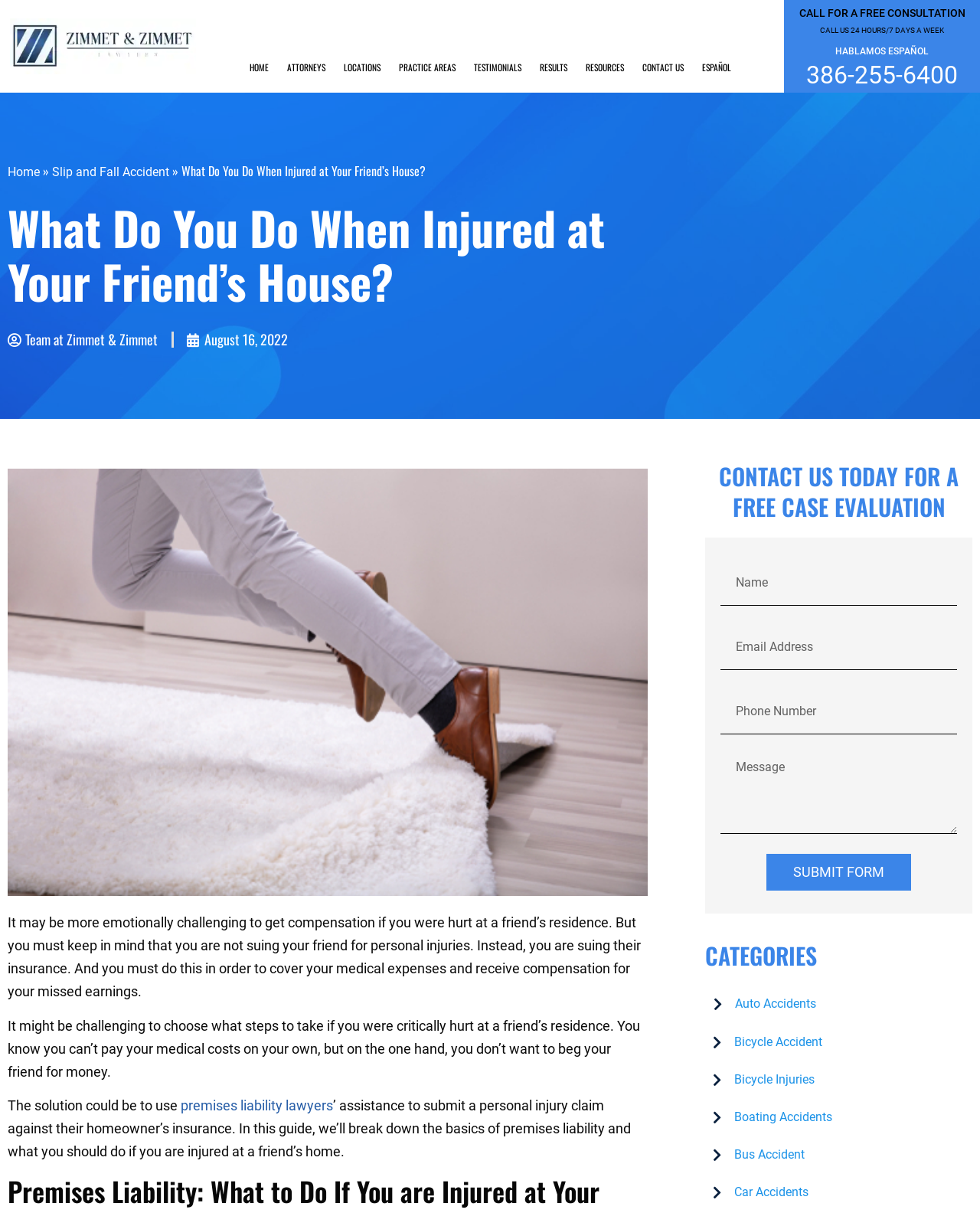Find the bounding box coordinates for the element that must be clicked to complete the instruction: "Click the 'CONTACT US' link". The coordinates should be four float numbers between 0 and 1, indicated as [left, top, right, bottom].

[0.646, 0.041, 0.707, 0.07]